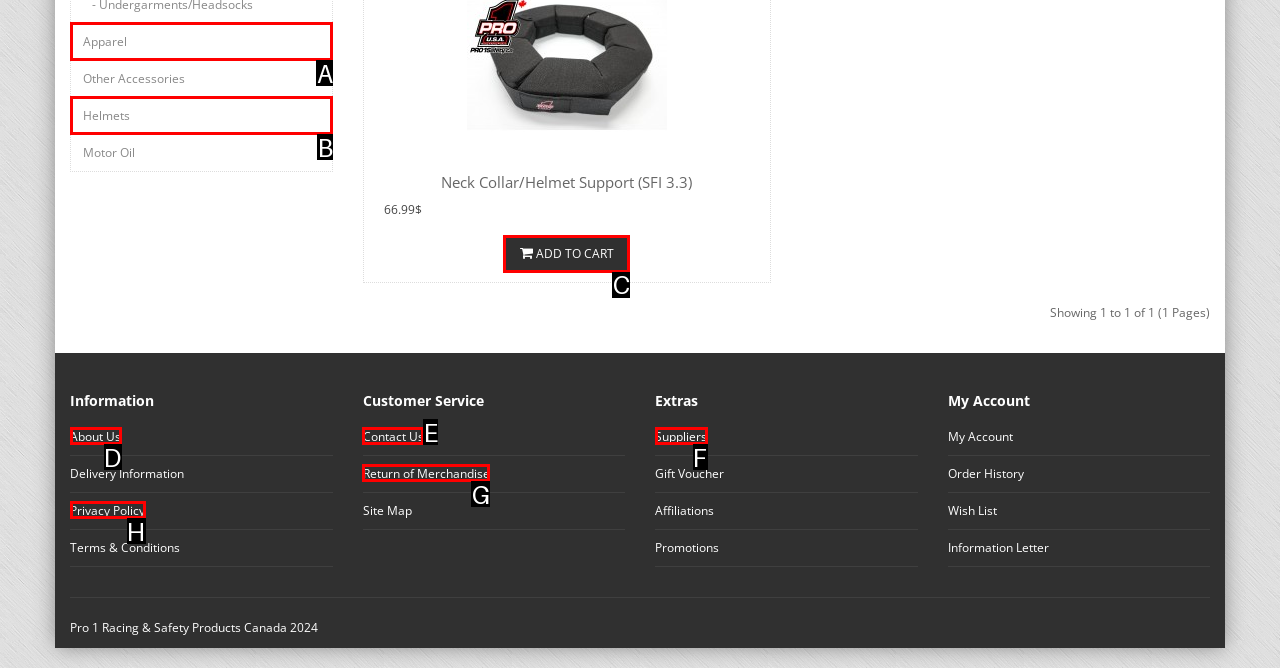Pick the option that best fits the description: Helmets. Reply with the letter of the matching option directly.

B